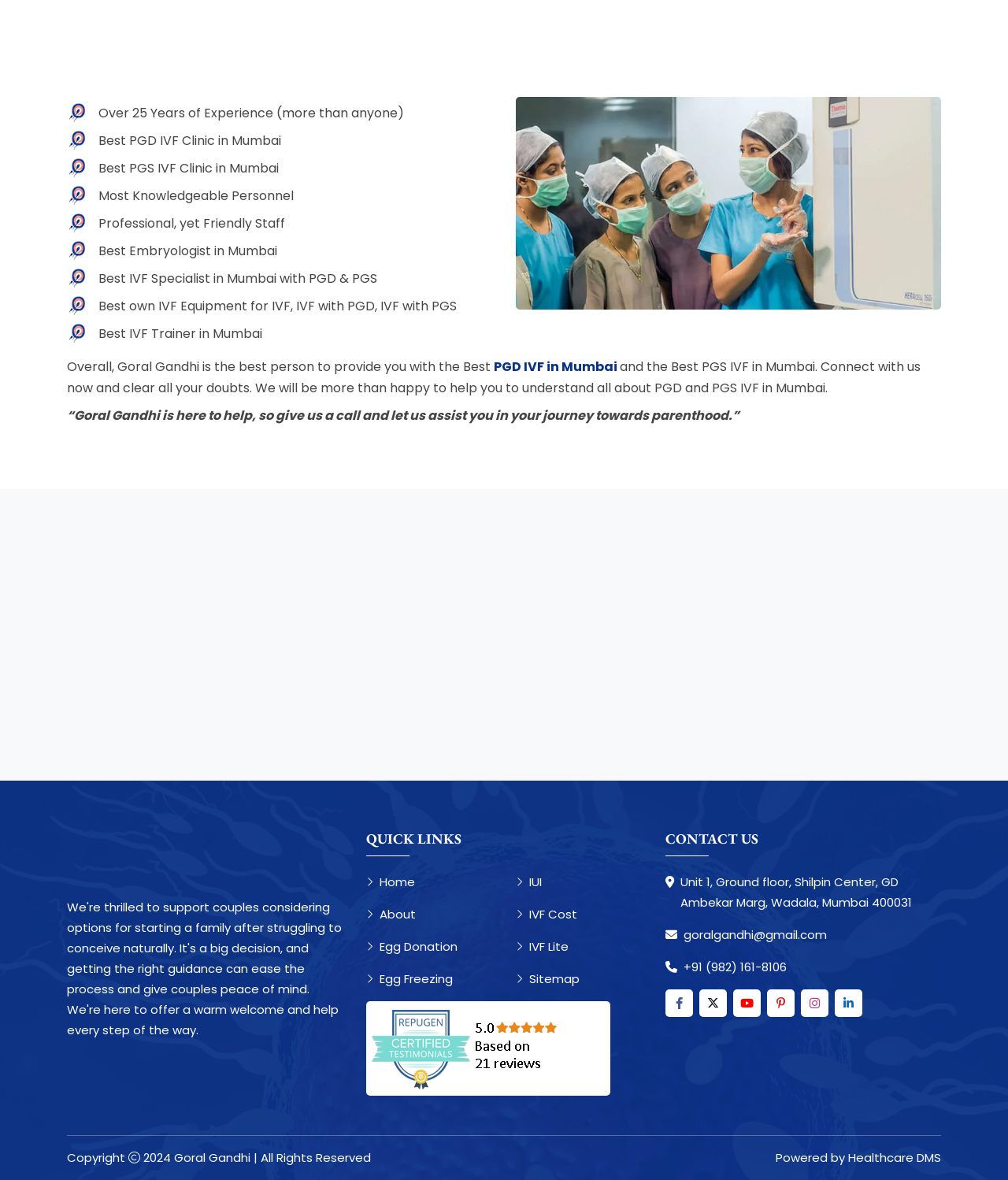Locate the bounding box coordinates of the segment that needs to be clicked to meet this instruction: "Click on the 'Healthcare DMS' link".

[0.841, 0.973, 0.934, 0.99]